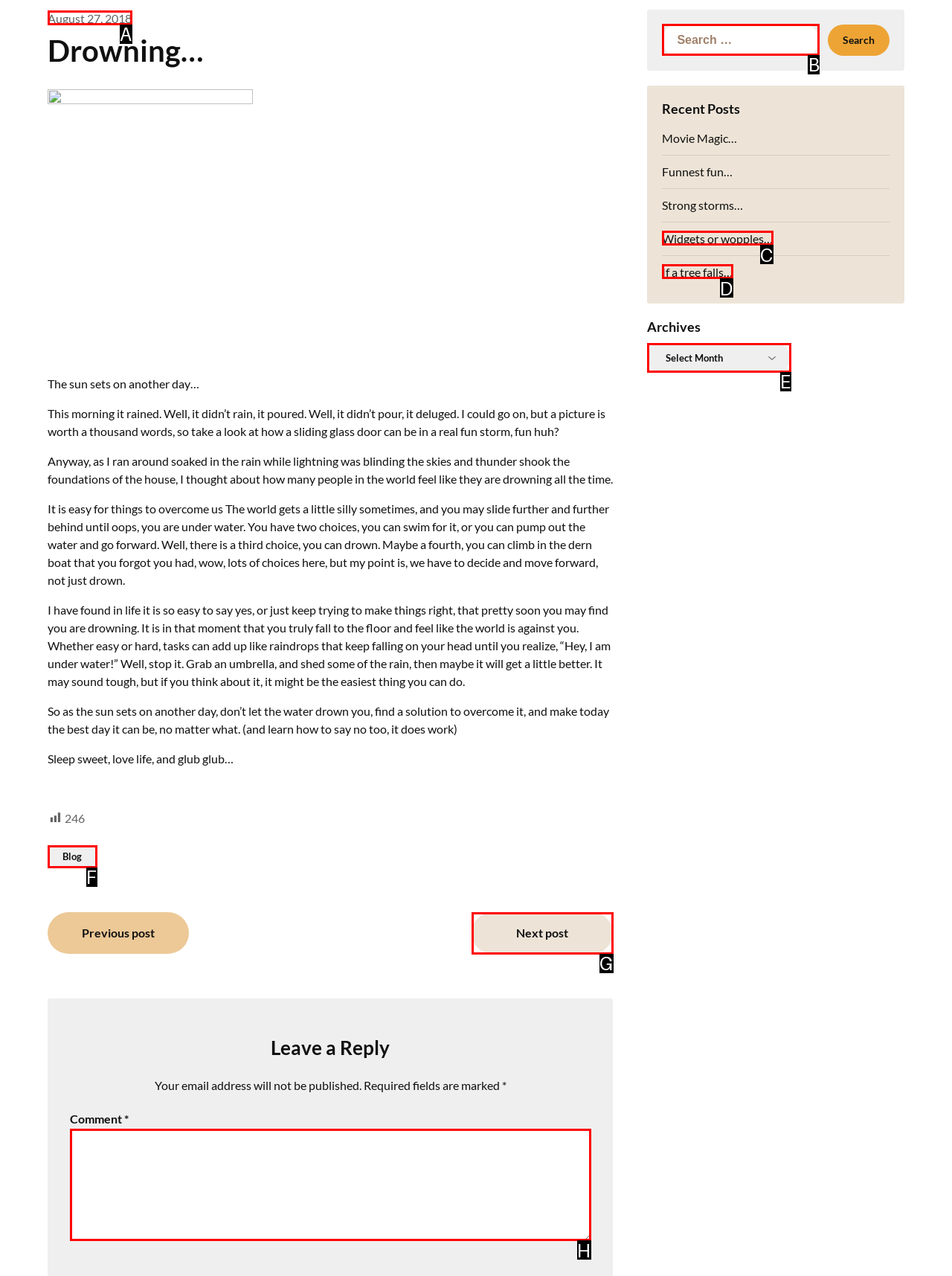Which HTML element matches the description: Blog the best? Answer directly with the letter of the chosen option.

F